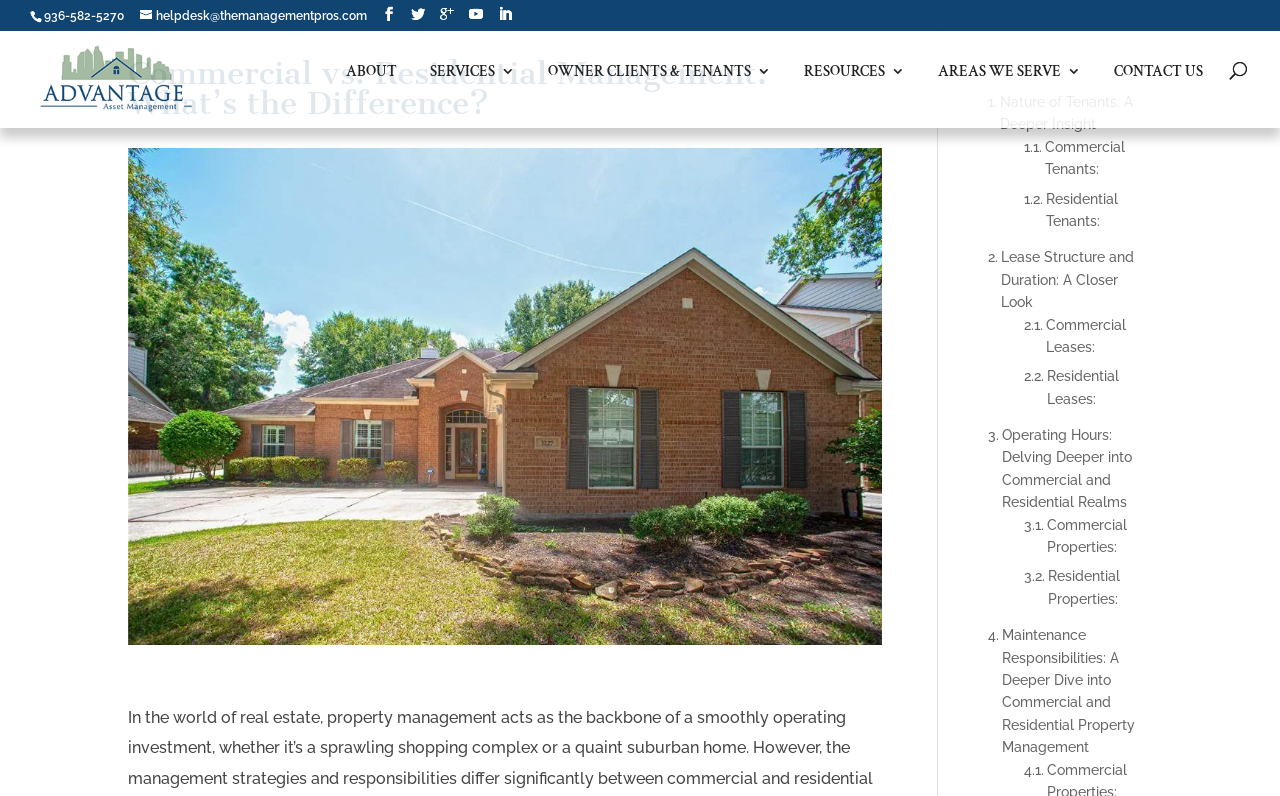Please find the bounding box coordinates (top-left x, top-left y, bottom-right x, bottom-right y) in the screenshot for the UI element described as follows: Resources

[0.628, 0.099, 0.707, 0.18]